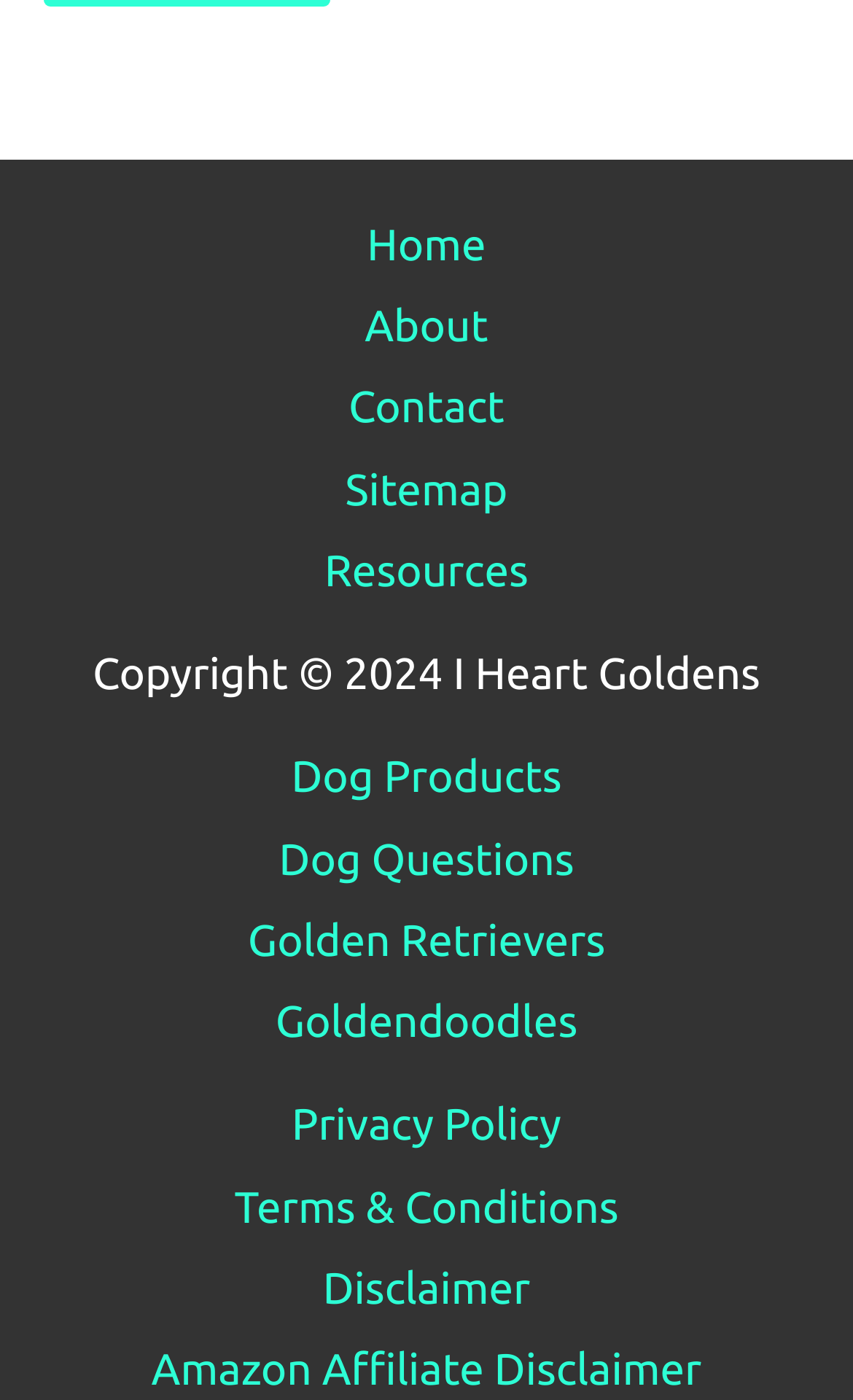Answer the question with a single word or phrase: 
What is the name of the website?

I Heart Goldens